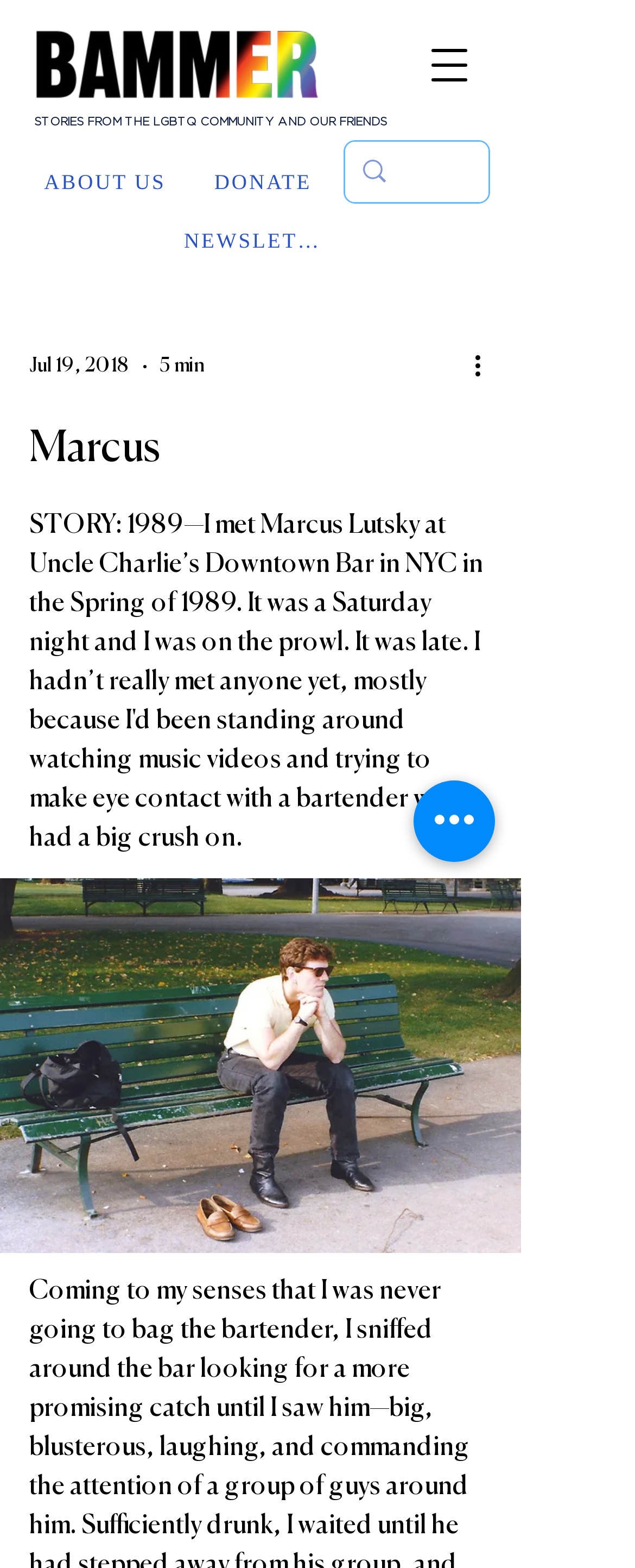What is the topic of the latest article?
Provide a concise answer using a single word or phrase based on the image.

Marcus